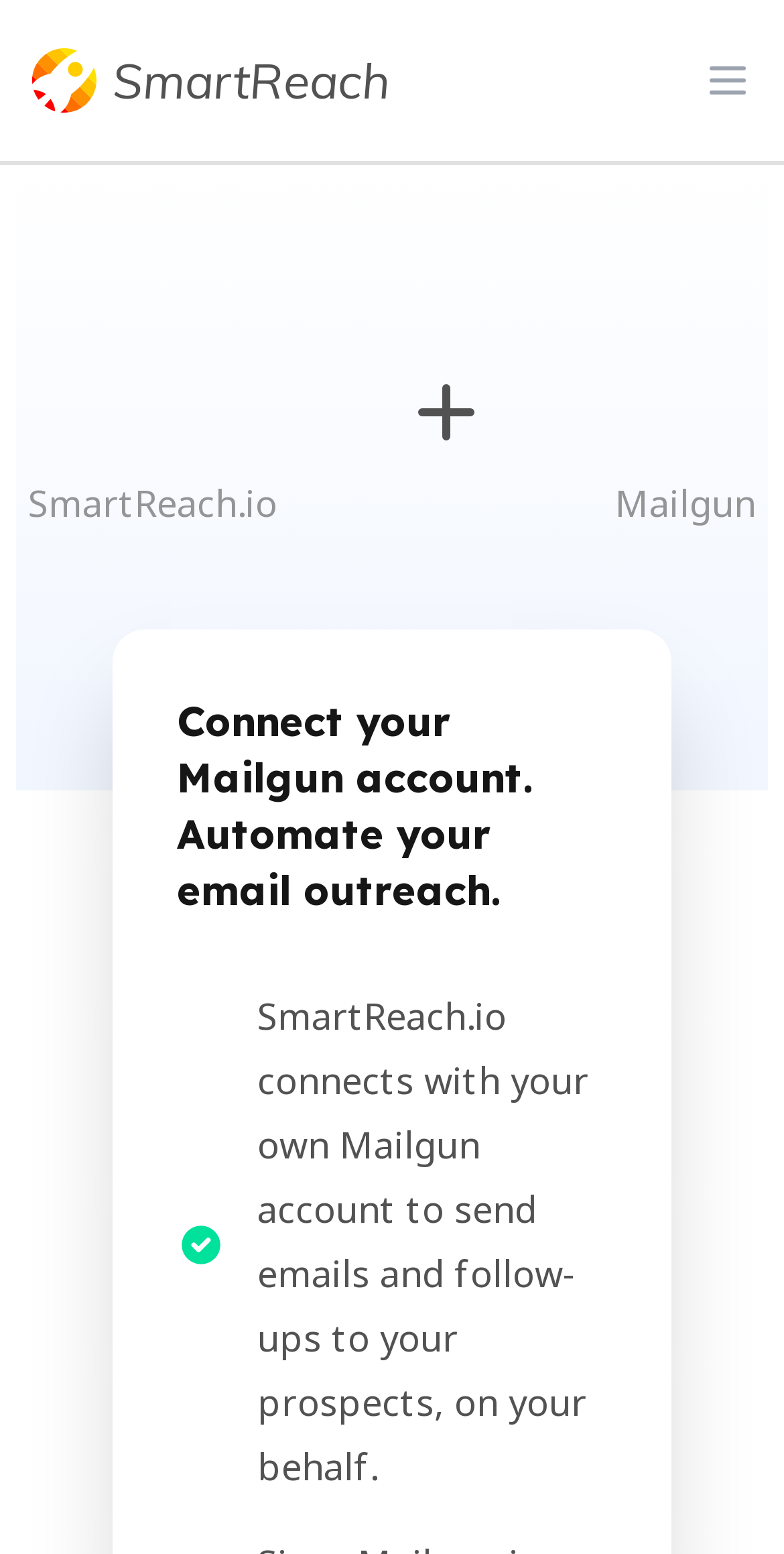From the webpage screenshot, predict the bounding box of the UI element that matches this description: "Open menu".

[0.877, 0.026, 0.979, 0.078]